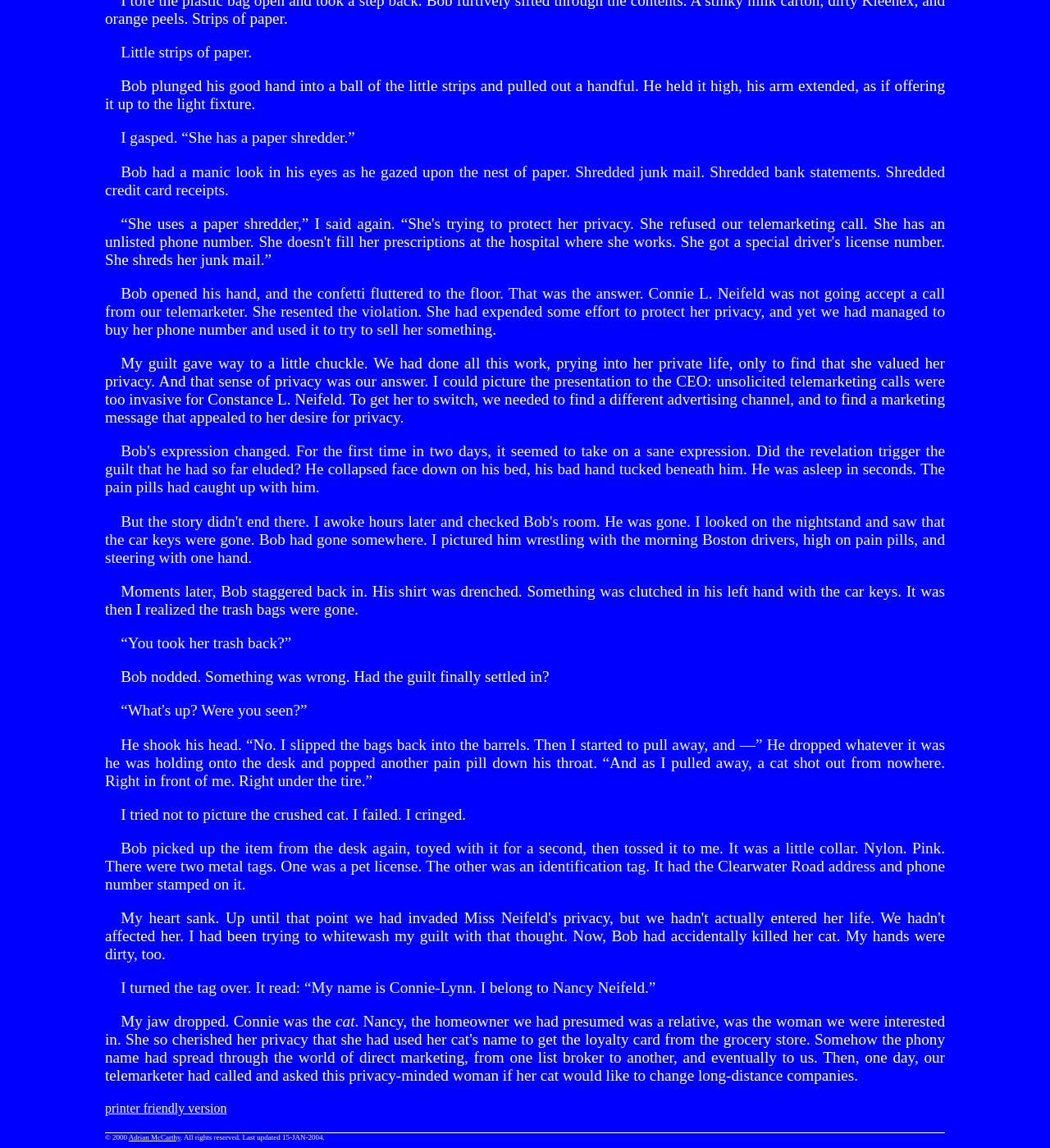Respond with a single word or phrase to the following question:
What is the name of the cat?

Connie-Lynn